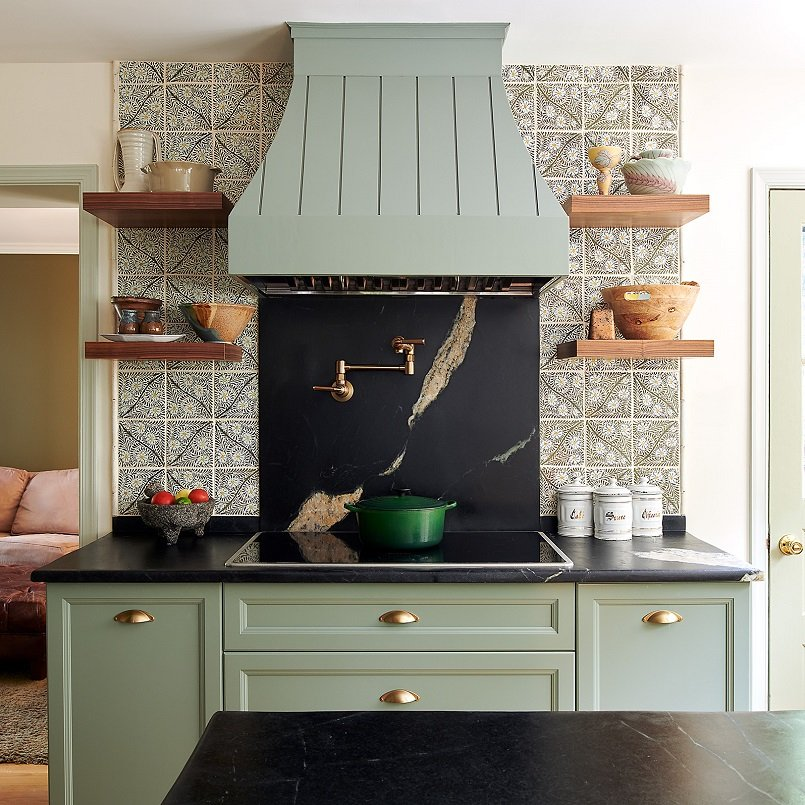Write a descriptive caption for the image, covering all notable aspects.

This inviting kitchen showcases a harmonious blend of modern and traditional design elements, ideal for holiday entertaining. The prominent feature is a sophisticated range hood in a soft green hue that complements the cabinetry, which also has matching hardware. Below the hood, there’s a stunning black marble backsplash adorned with striking white and gold veining, adding a touch of luxury. 

The black countertop provides a robust work surface, while floating shelves made of warm wood highlight decorative bowls and kitchen essentials. A vibrant green pot sits atop the stove, suggesting a meal is in preparation, and a bowl of fresh fruit elegantly enhances the arrangement. The wall behind is tastefully adorned with patterned tiles, enriching the space with visual interest. In the background, a glimpse of a cozy living area hints at the home’s welcoming atmosphere. This kitchen is a perfect setting for both culinary creativity and lively gatherings.